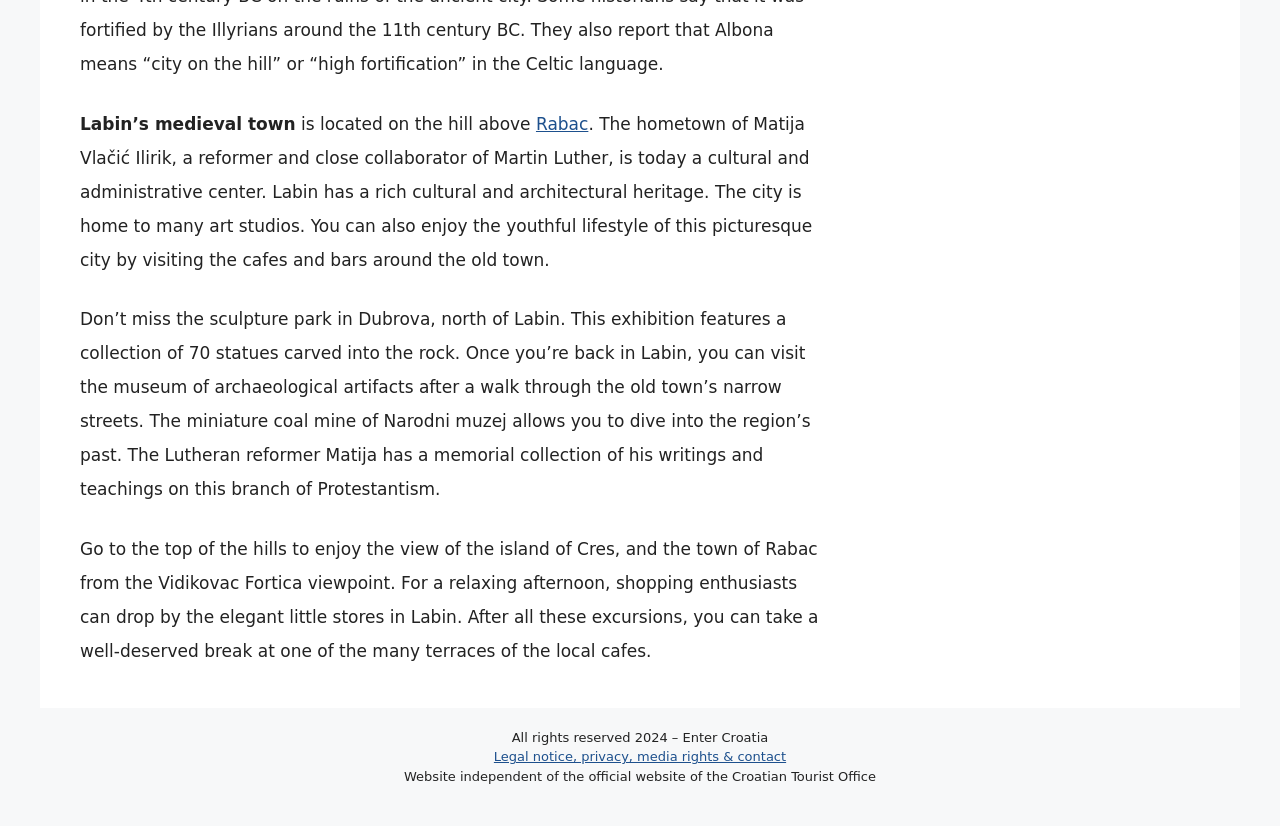Look at the image and write a detailed answer to the question: 
Who is Matija Vlačić Ilirik?

The webpage mentions that Matija Vlačić Ilirik is a reformer and close collaborator of Martin Luther, and that he has a memorial collection of his writings and teachings on this branch of Protestantism.